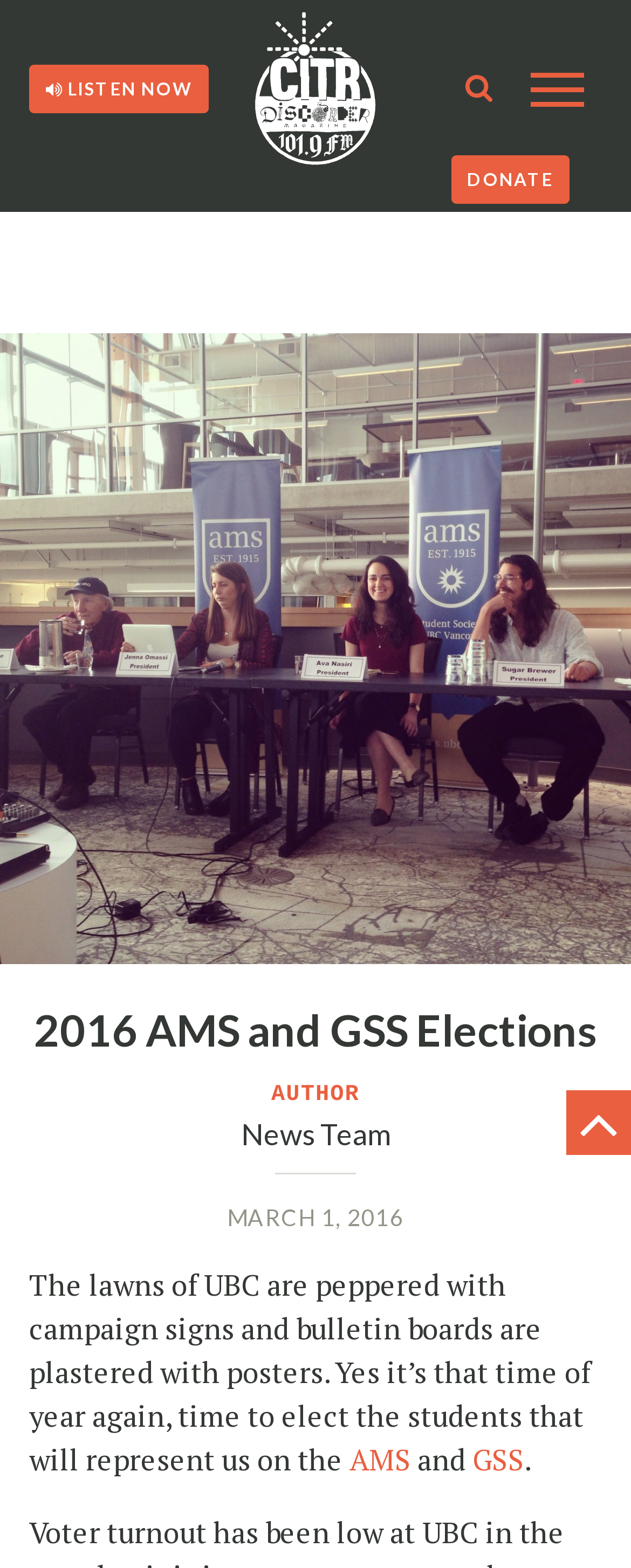Identify the bounding box of the HTML element described as: "Close Search".

[0.869, 0.0, 0.954, 0.034]